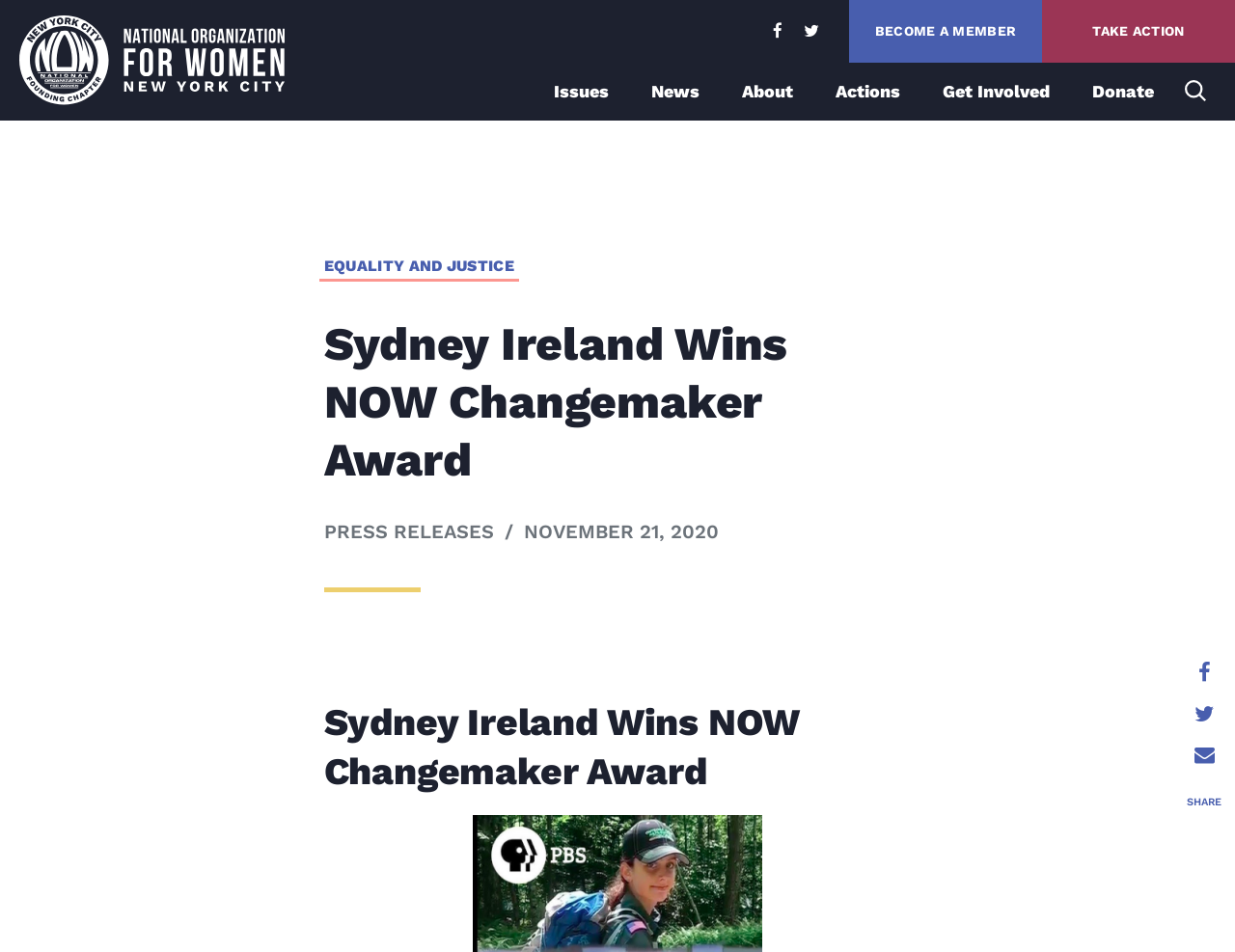What is the date of the press release?
Based on the image, give a one-word or short phrase answer.

NOVEMBER 21, 2020